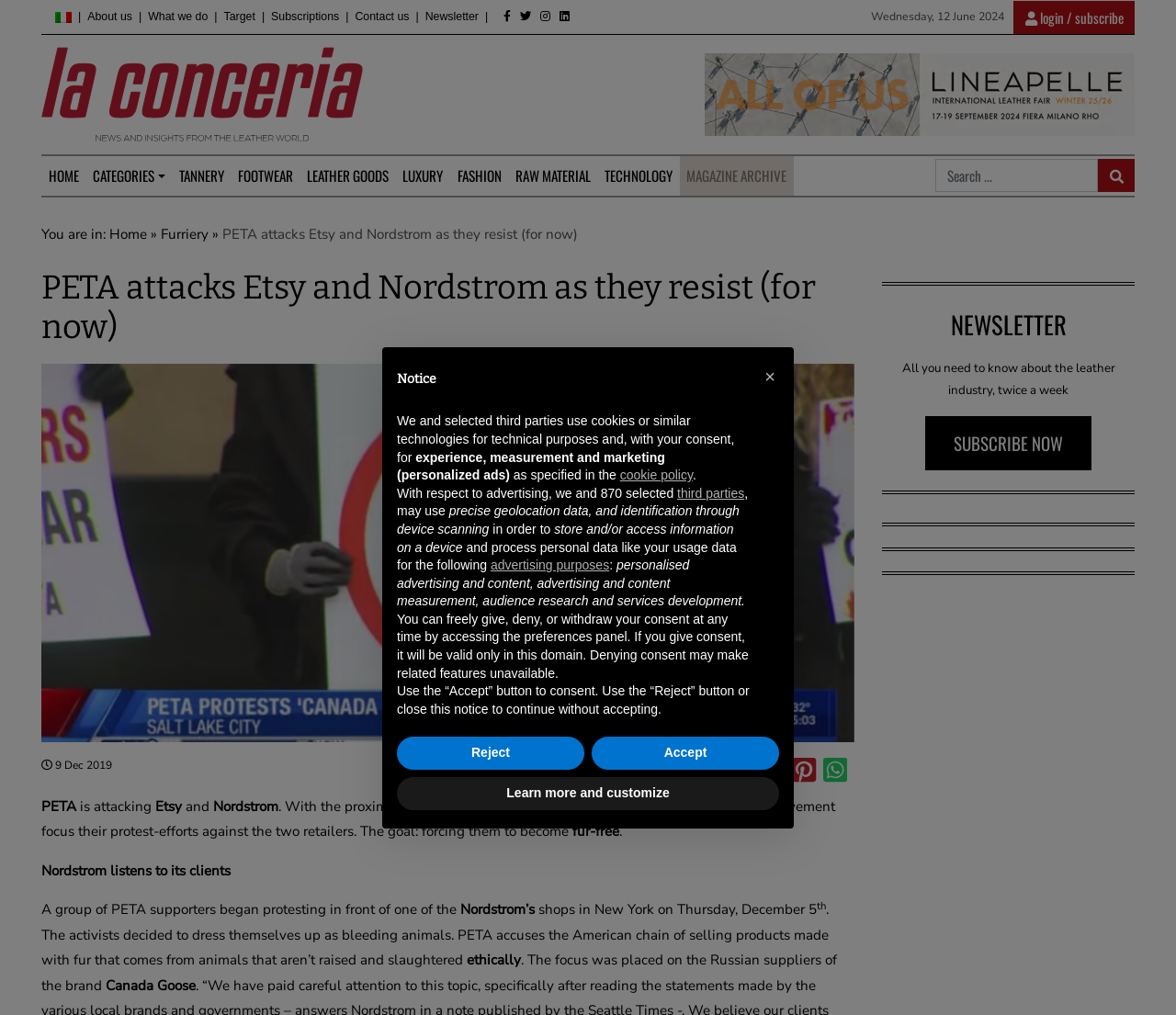Elaborate on the information and visuals displayed on the webpage.

The webpage appears to be a news article from LaConceria, a portal focused on the leather industry. At the top of the page, there is a navigation menu with links to various sections, including "About us", "What we do", and "Contact us". Below this menu, there is a banner with an image and a link to "La conceria.it | News and insights from the leather world".

The main content of the page is an article titled "PETA attacks Etsy and Nordstrom as they resist (for now)". The article is divided into several sections, with headings and paragraphs of text. There are also several images and links throughout the article.

To the right of the article, there is a sidebar with a search bar and several links to other sections of the website, including "HOME", "CATEGORIES", and "MAGAZINE ARCHIVE". Below the search bar, there is a section with links to social media platforms.

At the bottom of the page, there is a section with a heading "NEWSLETTER" and a brief description of the newsletter. There is also a button to subscribe to the newsletter.

Throughout the page, there are several buttons and links, including a button to close a notification at the top right corner of the page.